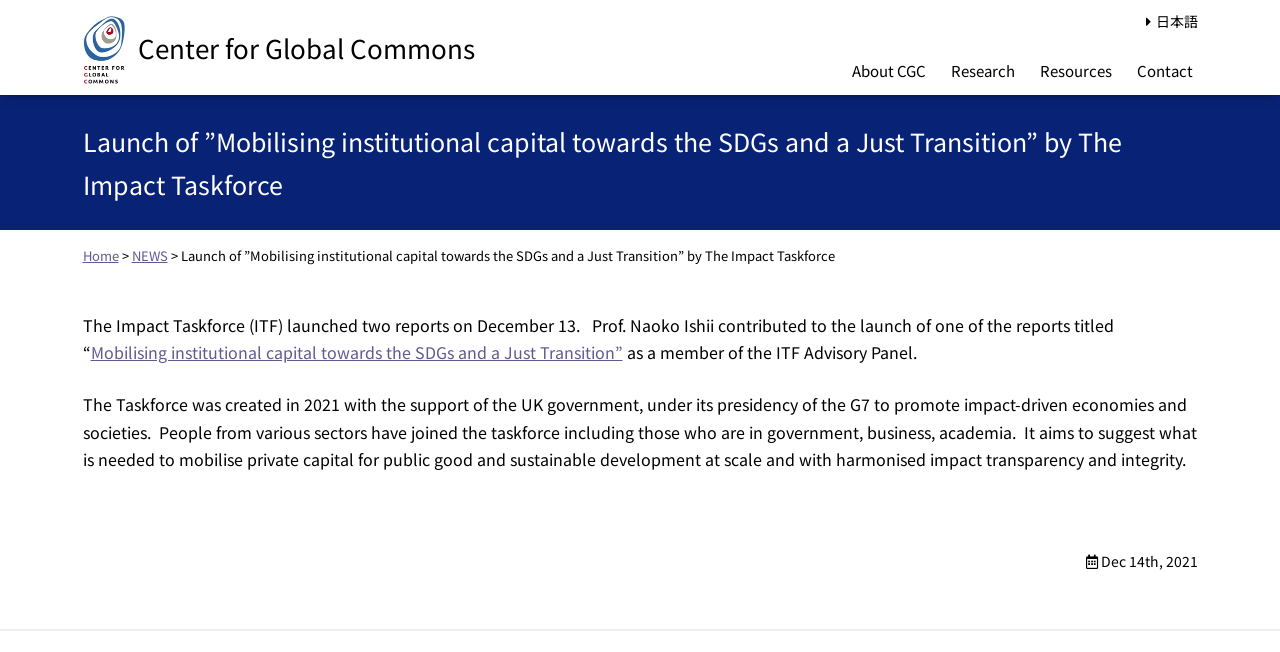Provide the bounding box coordinates of the area you need to click to execute the following instruction: "Purchase a Belbin Individual Report".

None